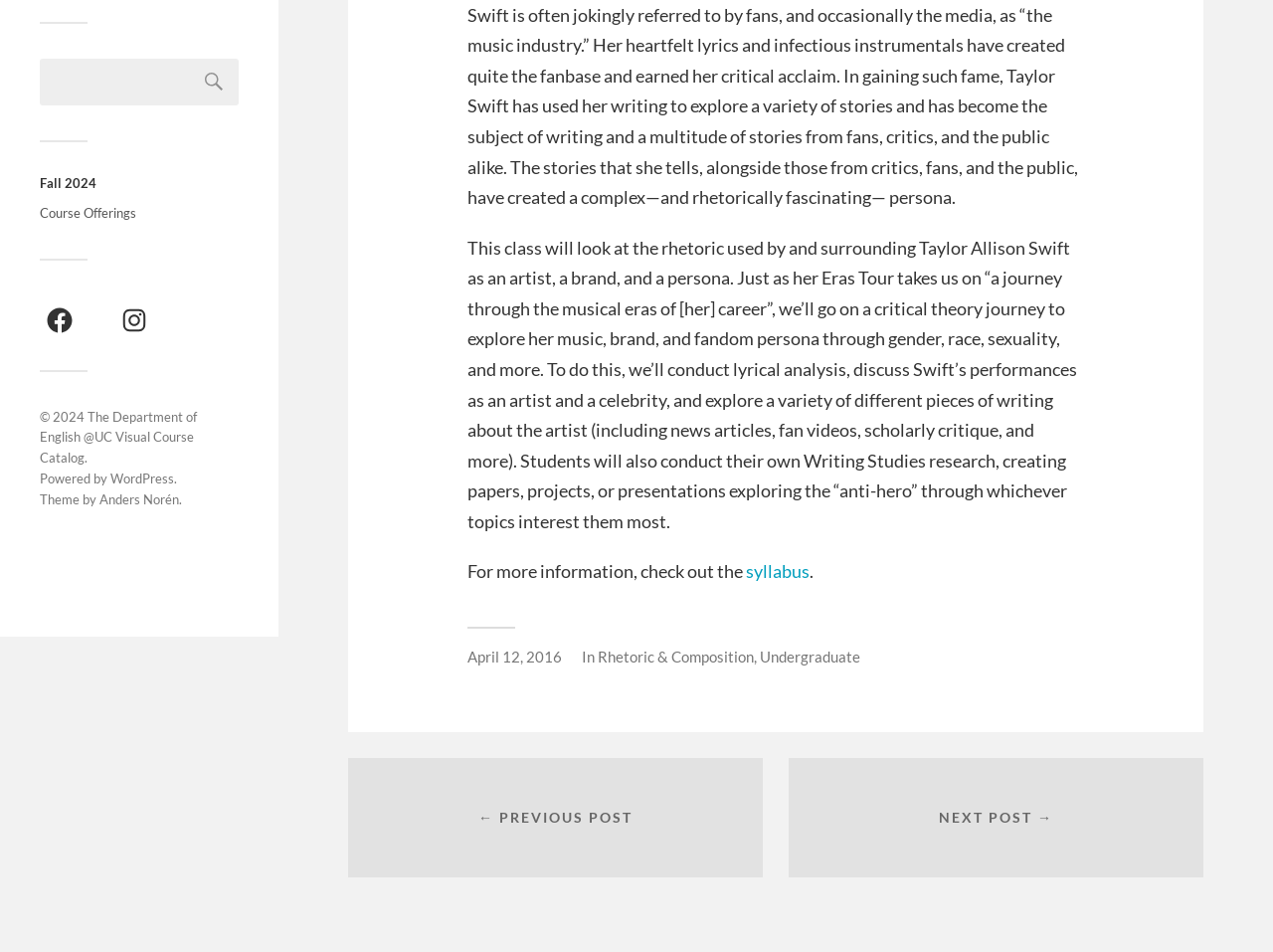From the webpage screenshot, predict the bounding box coordinates (top-left x, top-left y, bottom-right x, bottom-right y) for the UI element described here: Rhetoric & Composition

[0.47, 0.68, 0.592, 0.699]